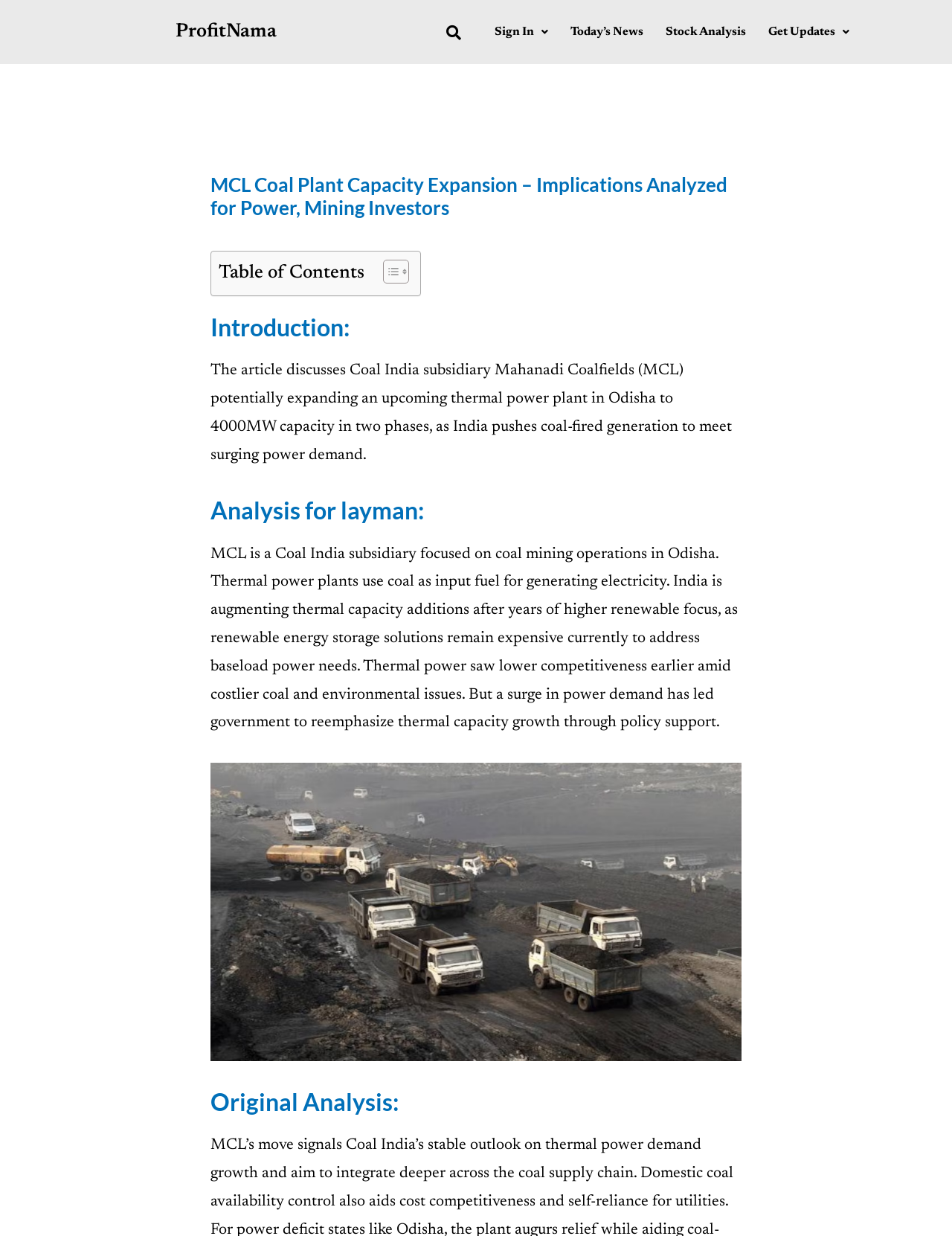What is the reason for India's renewed emphasis on thermal power?
Kindly offer a comprehensive and detailed response to the question.

According to the article, a surge in power demand has led the government to reemphasize thermal capacity growth through policy support, indicating that the reason for India's renewed emphasis on thermal power is to meet the surging power demand.